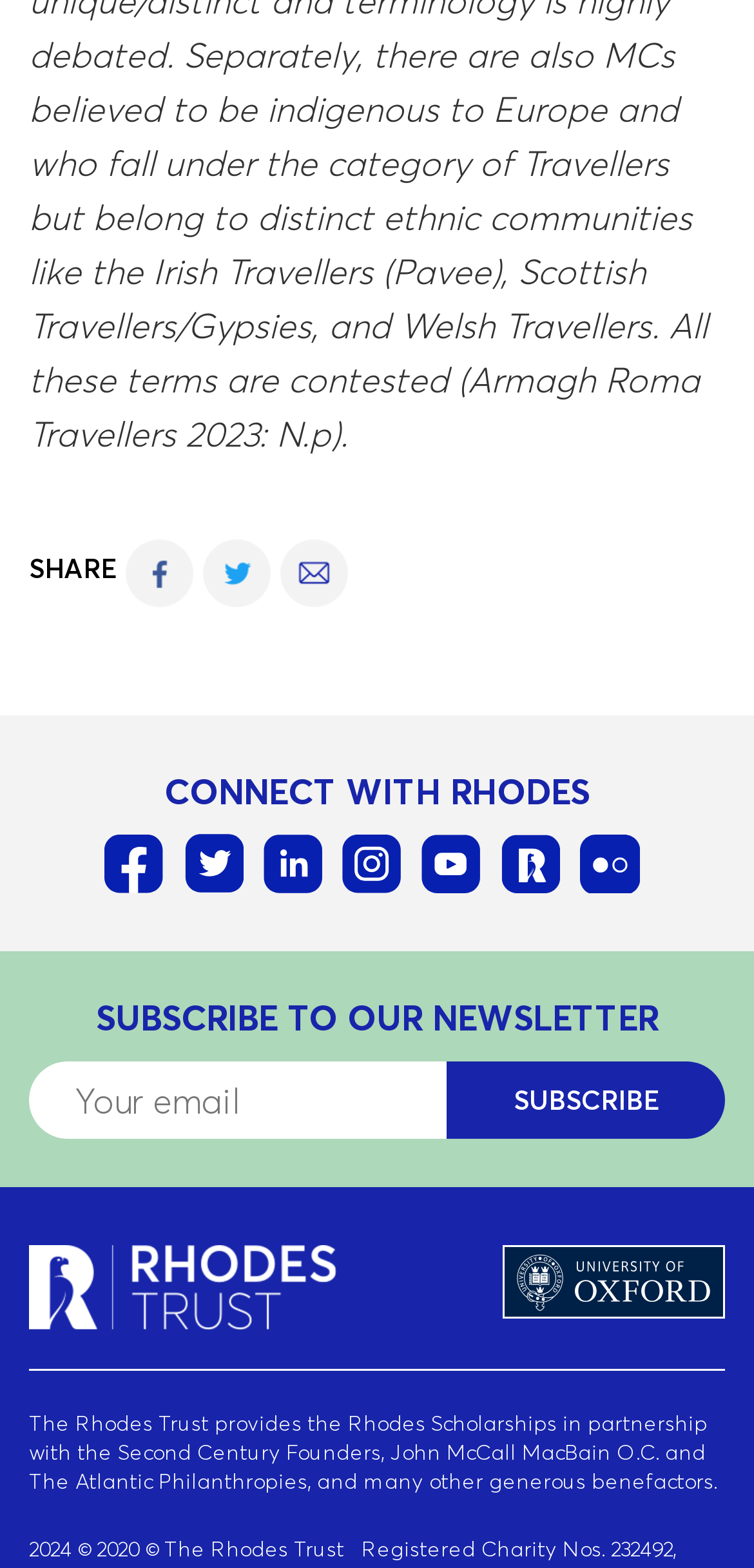How many social media platforms are listed?
Kindly answer the question with as much detail as you can.

I counted the number of links under the 'CONNECT WITH RHODES' heading, which are Facebook, Twitter, LinkedIn, Instagram, YouTube, and Rhodes Network, totaling 6 social media platforms.